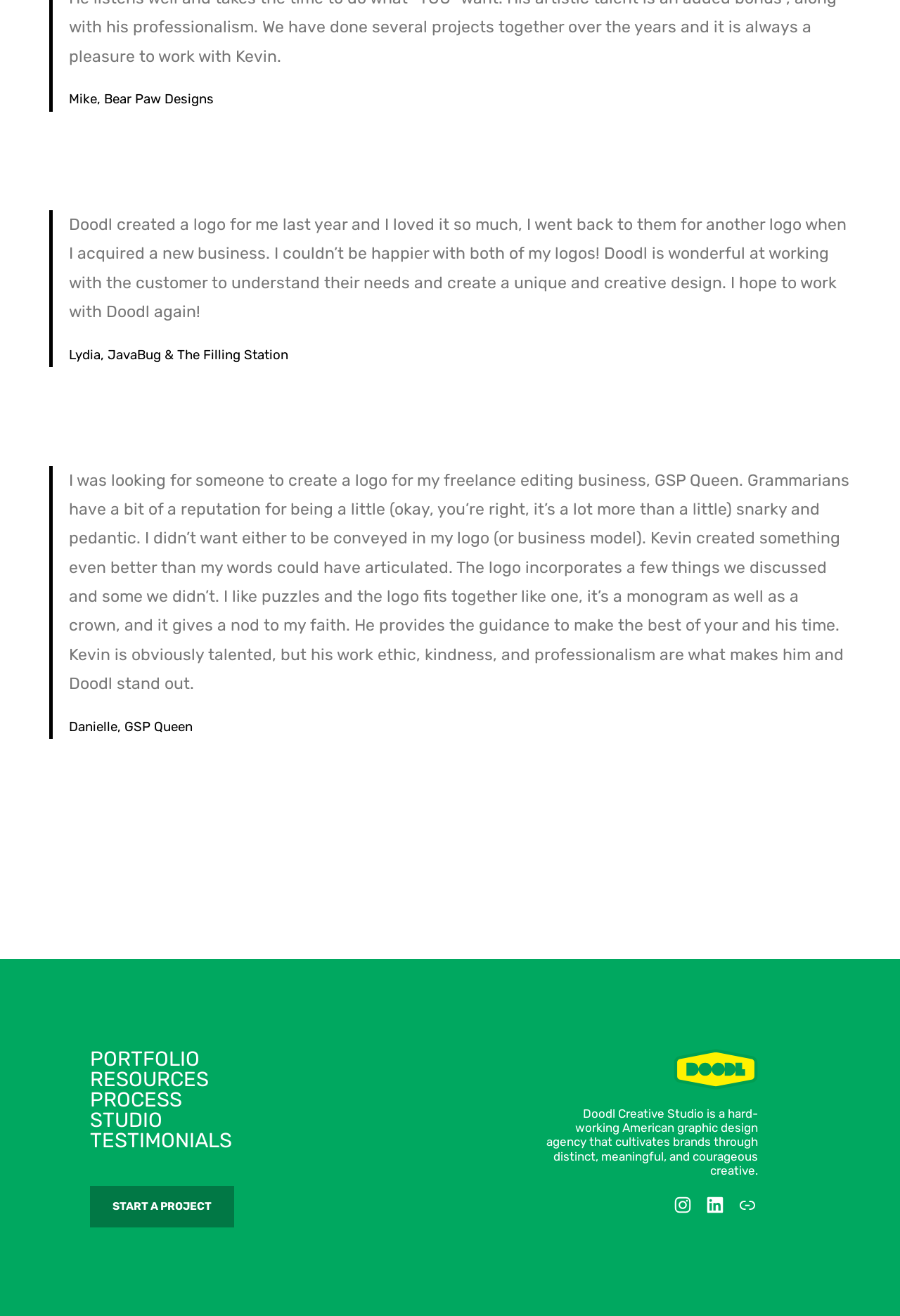Determine the bounding box coordinates of the clickable region to execute the instruction: "View portfolio". The coordinates should be four float numbers between 0 and 1, denoted as [left, top, right, bottom].

[0.1, 0.795, 0.222, 0.813]